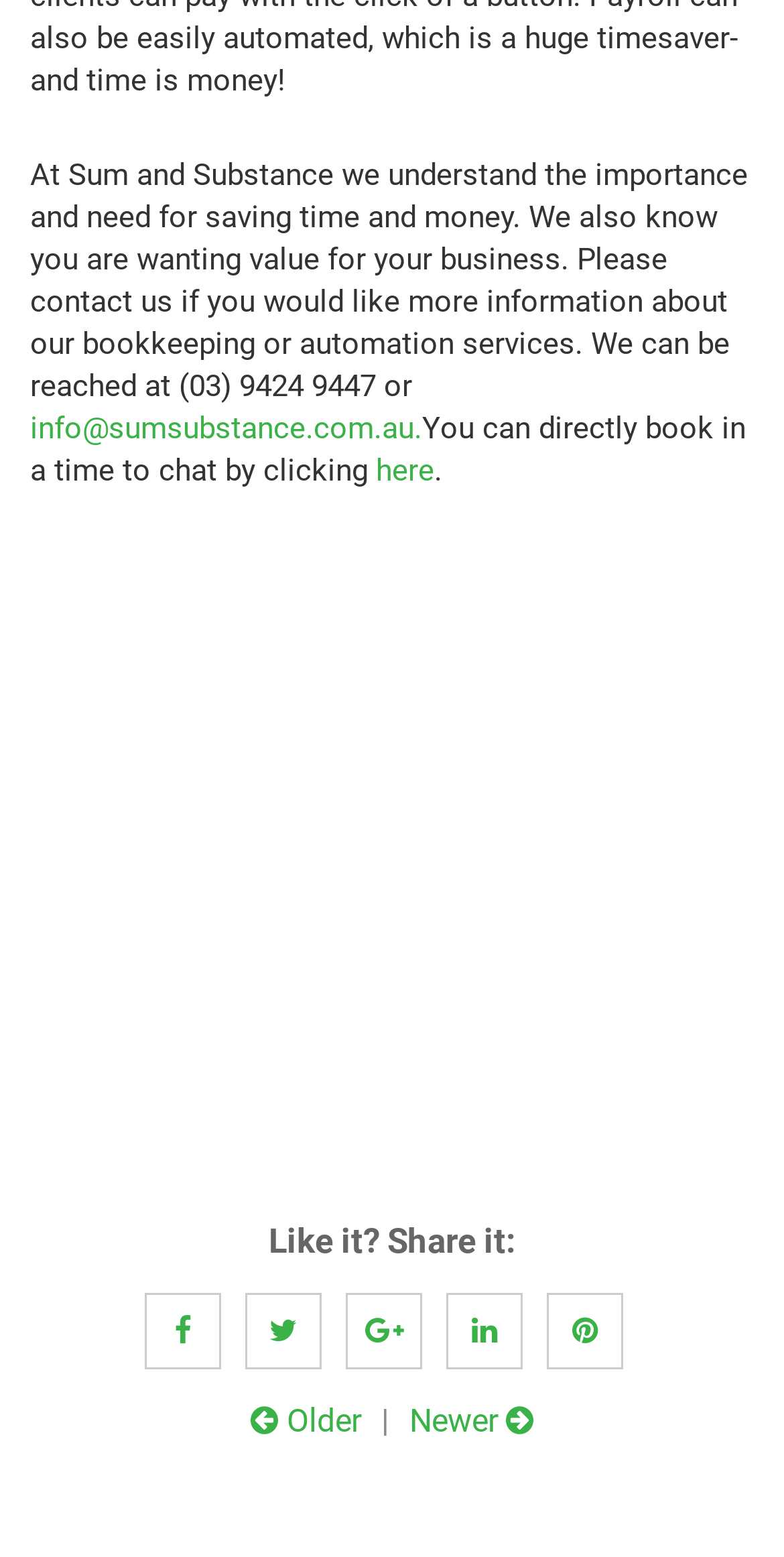What is the email address to contact Sum and Substance?
Look at the image and provide a short answer using one word or a phrase.

info@sumsubstance.com.au